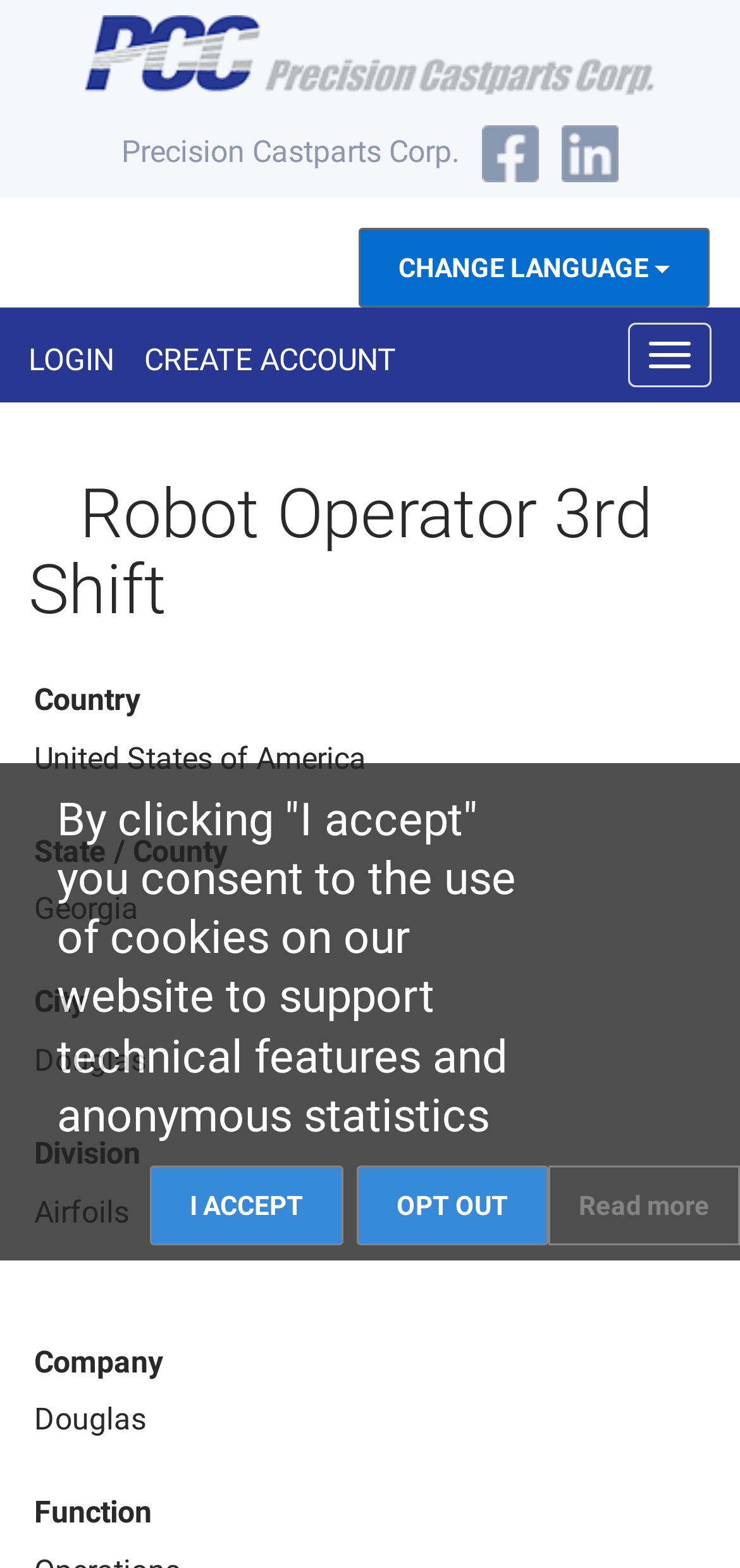Your task is to extract the text of the main heading from the webpage.

   Robot Operator 3rd Shift